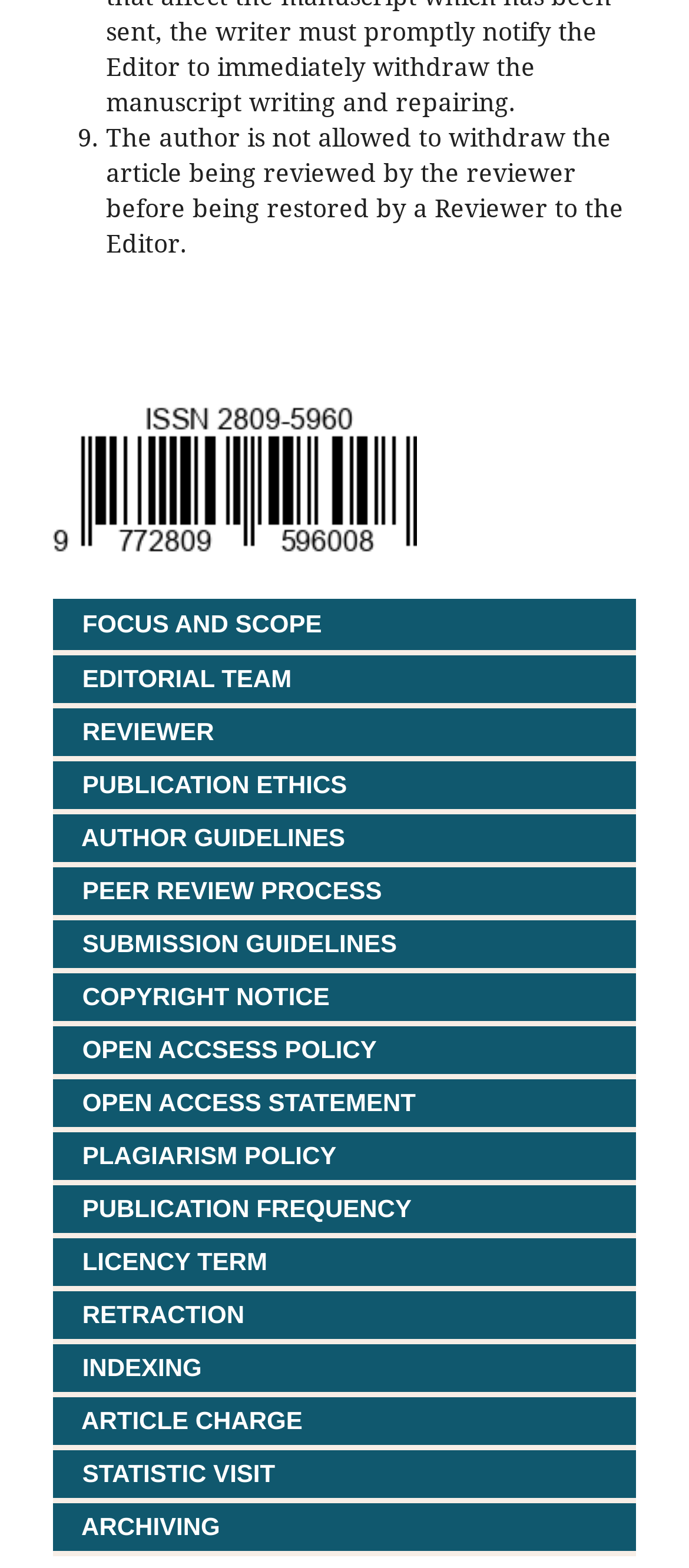Please find the bounding box coordinates of the element that needs to be clicked to perform the following instruction: "Check publication ethics". The bounding box coordinates should be four float numbers between 0 and 1, represented as [left, top, right, bottom].

[0.119, 0.491, 0.504, 0.509]